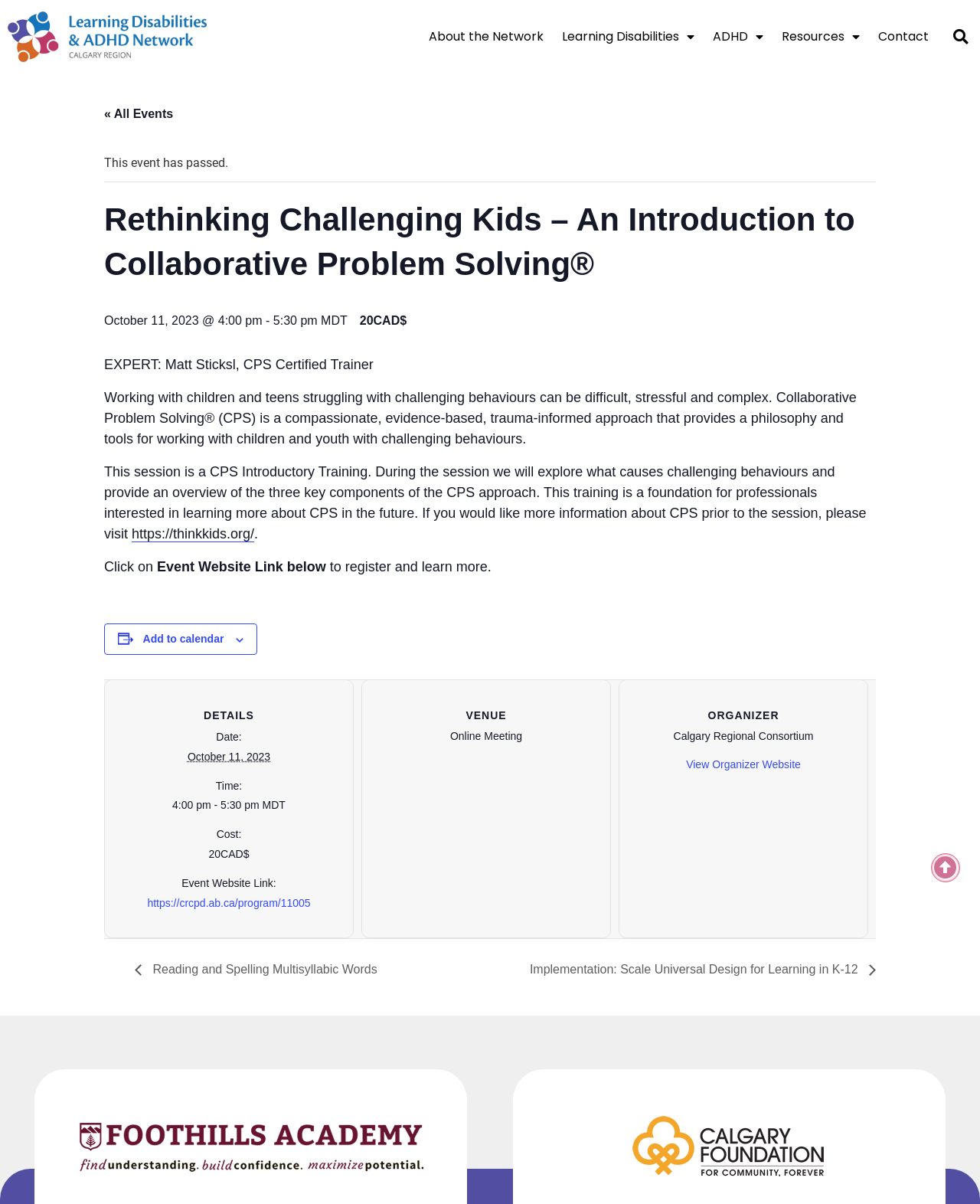Please answer the following question using a single word or phrase: 
What is the organizer of the event?

Calgary Regional Consortium